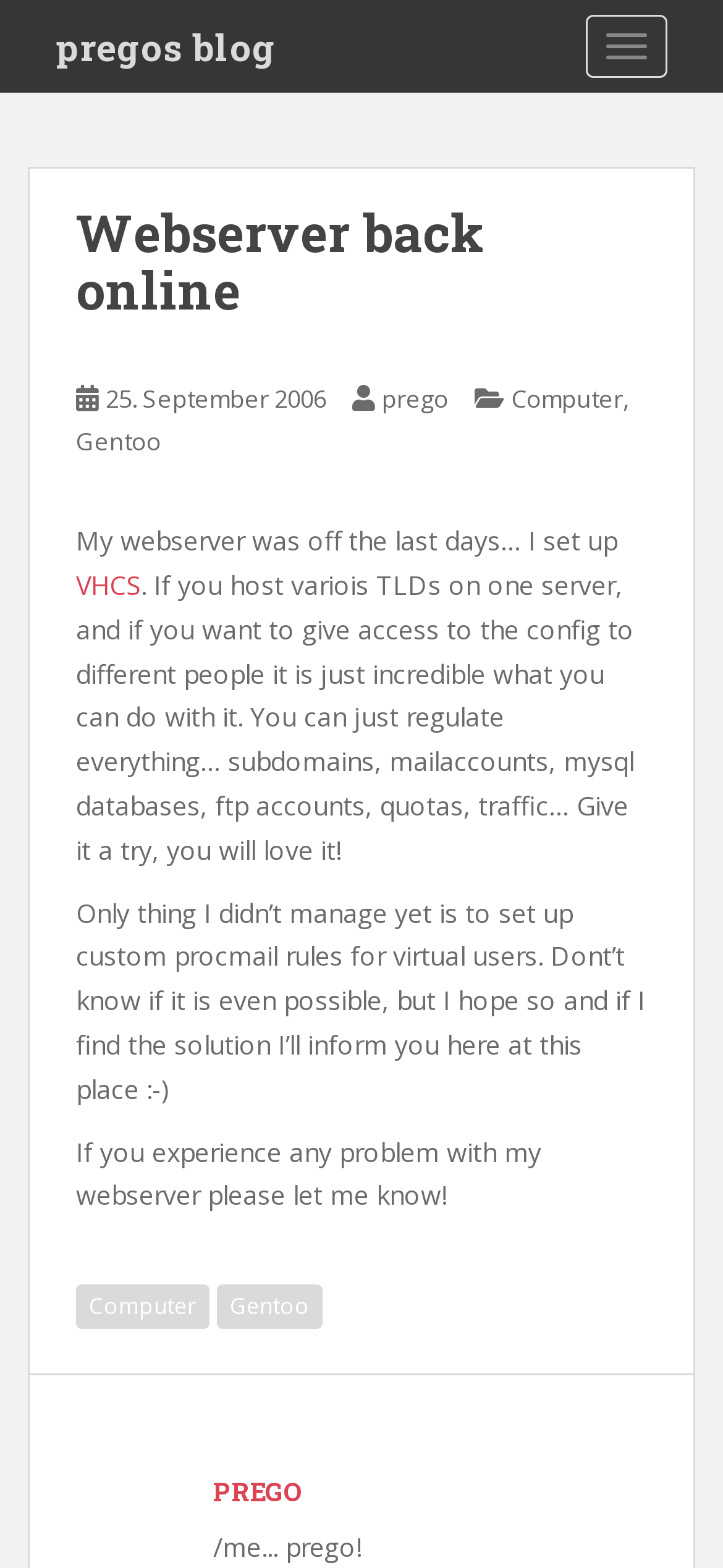What is the author's webserver status?
Kindly offer a detailed explanation using the data available in the image.

The author mentions that their webserver was off for a few days, but now it's back online, indicating that the webserver is currently operational.